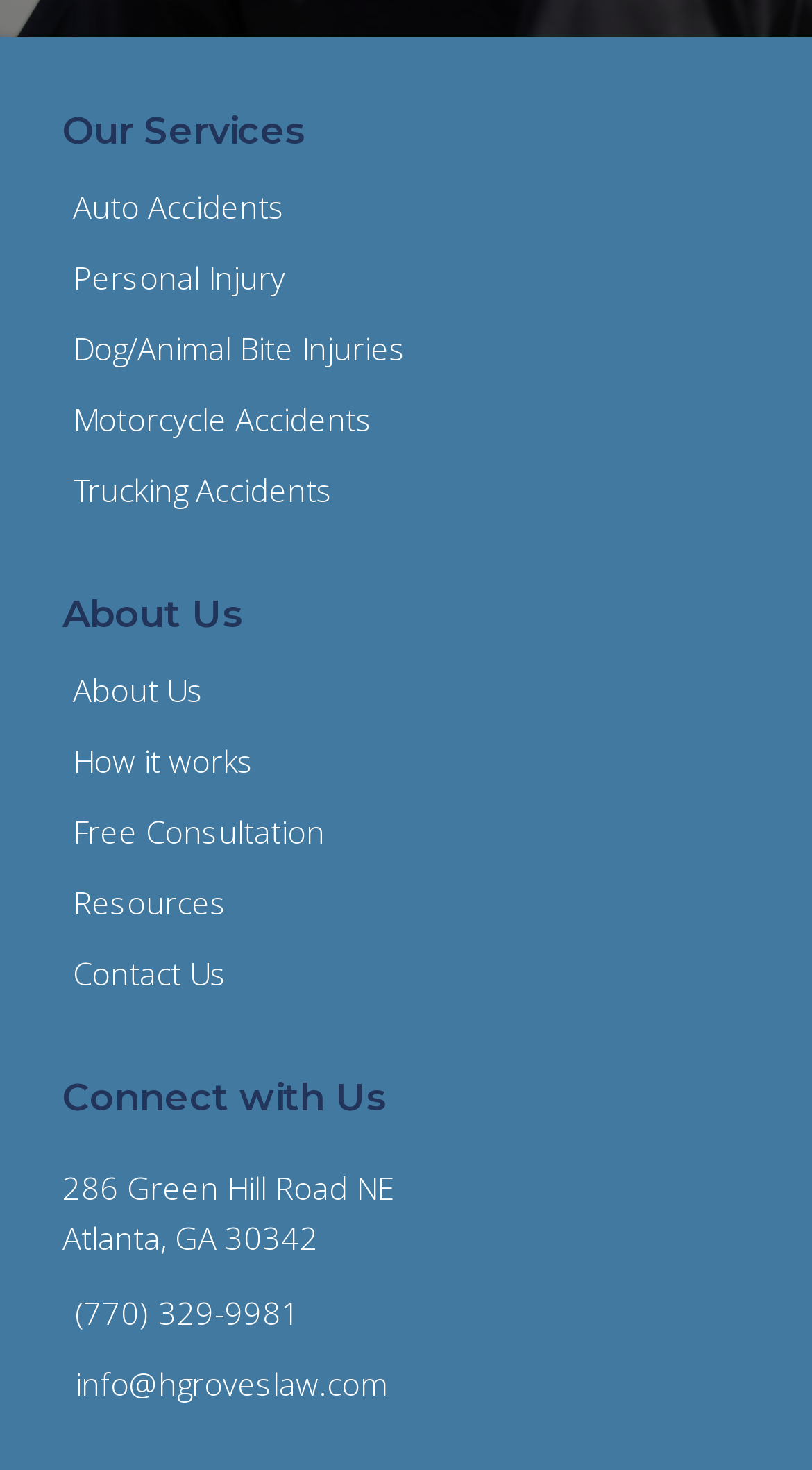Locate the UI element described by How it works in the provided webpage screenshot. Return the bounding box coordinates in the format (top-left x, top-left y, bottom-right x, bottom-right y), ensuring all values are between 0 and 1.

[0.077, 0.507, 0.313, 0.528]